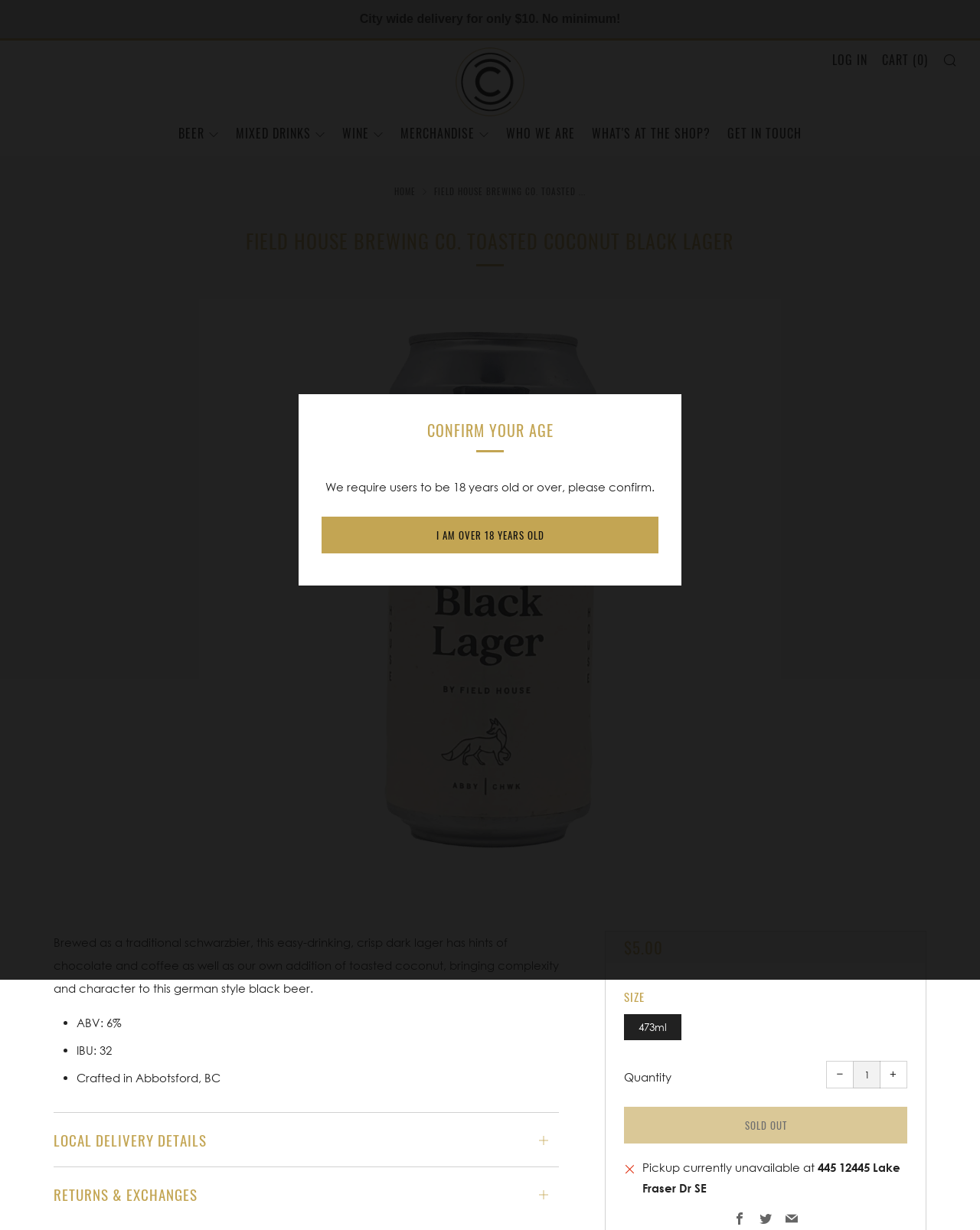Please specify the bounding box coordinates of the clickable region necessary for completing the following instruction: "Increase item quantity by one". The coordinates must consist of four float numbers between 0 and 1, i.e., [left, top, right, bottom].

[0.898, 0.862, 0.926, 0.885]